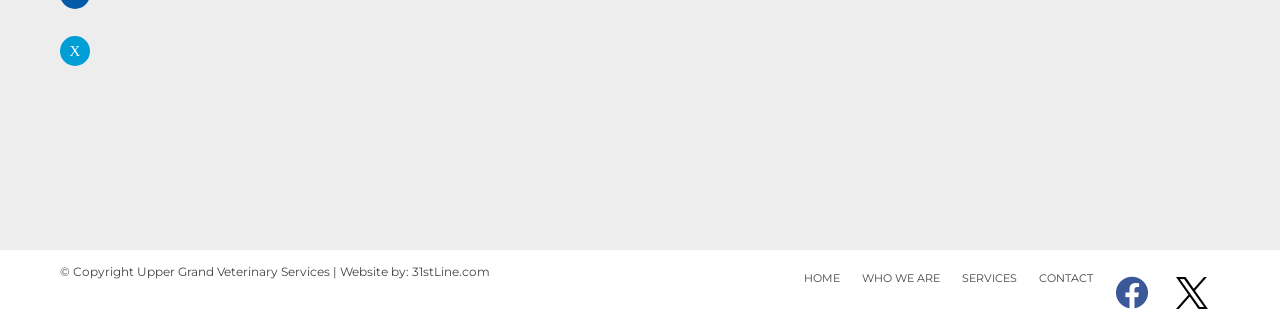Please use the details from the image to answer the following question comprehensively:
How many main navigation links are there?

I counted the number of main navigation links by looking at the links with IDs [130], [131], [132], and [133], which are 'HOME', 'WHO WE ARE', 'SERVICES', and 'CONTACT' respectively.